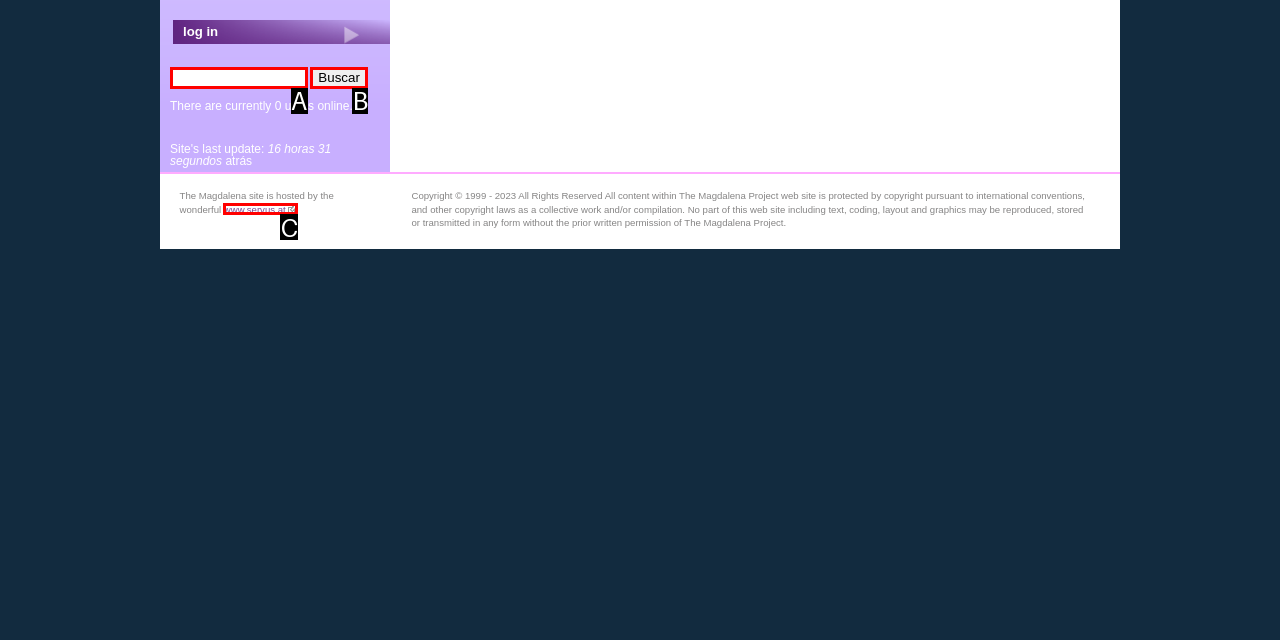Given the description: www.servus.at(link is external), choose the HTML element that matches it. Indicate your answer with the letter of the option.

C